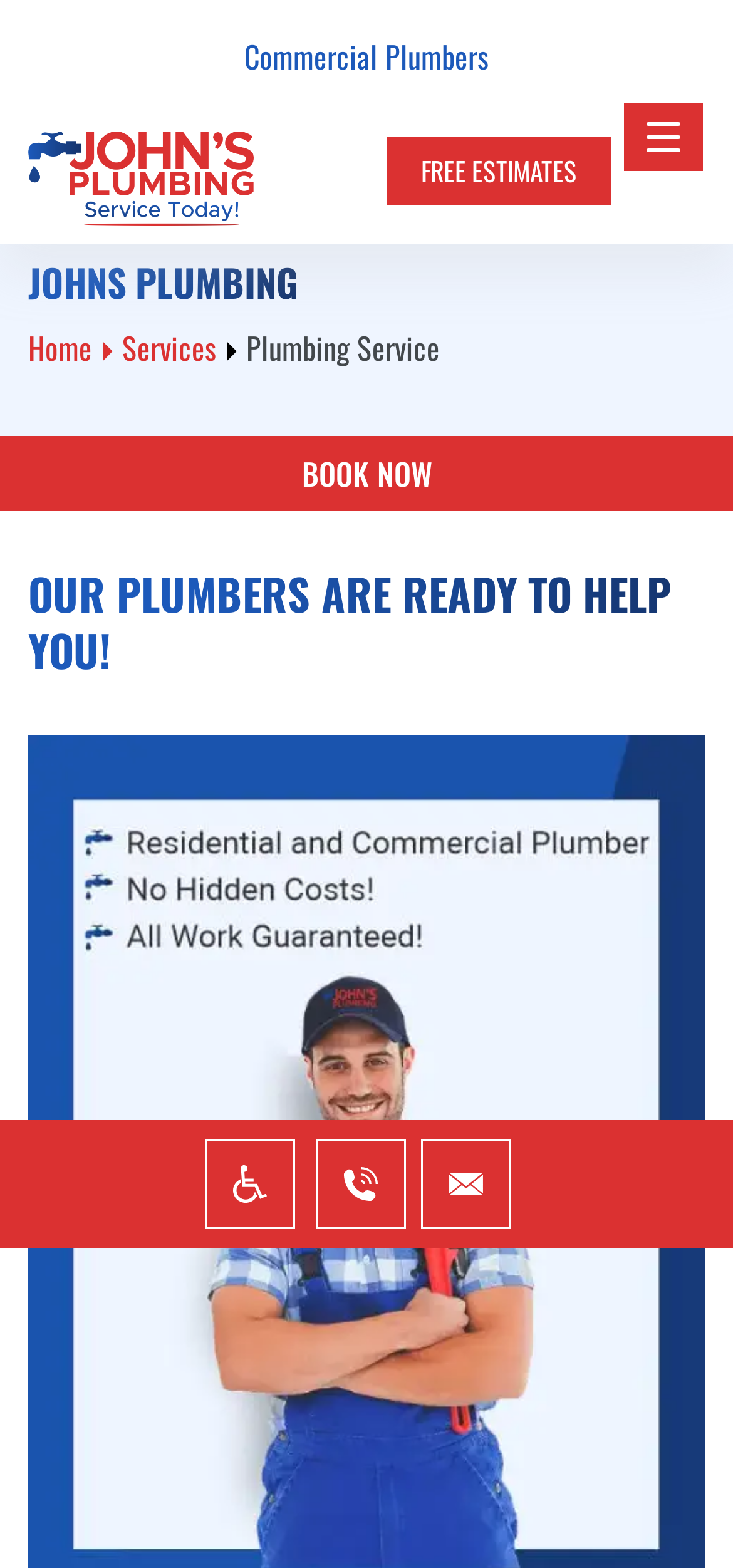Please answer the following question using a single word or phrase: 
What is the service offered by the company?

Plumbing Service